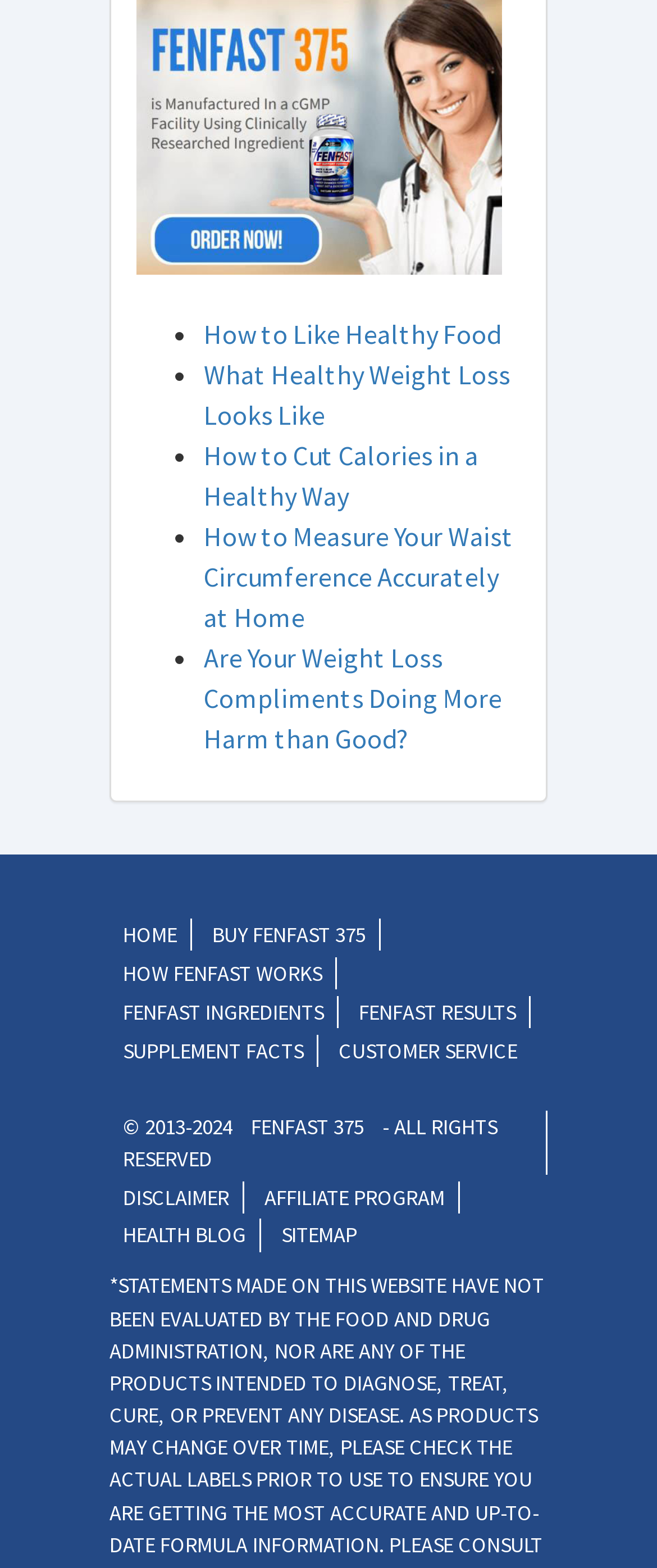What is the last item in the list of articles?
Answer the question based on the image using a single word or a brief phrase.

Are Your Weight Loss Compliments Doing More Harm than Good?